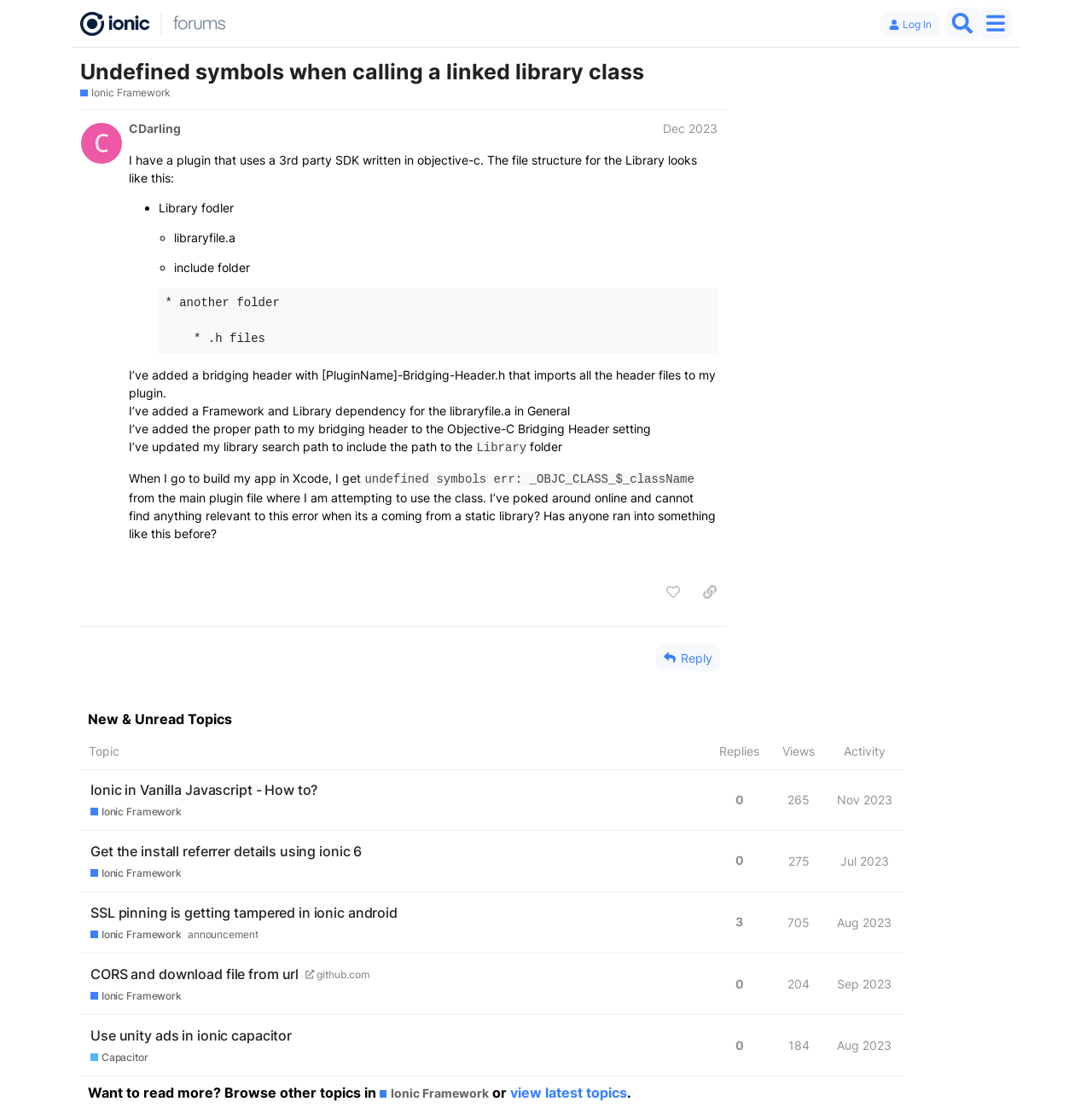Please find the bounding box coordinates of the element that needs to be clicked to perform the following instruction: "View new and unread topics". The bounding box coordinates should be four float numbers between 0 and 1, represented as [left, top, right, bottom].

[0.074, 0.635, 0.828, 0.962]